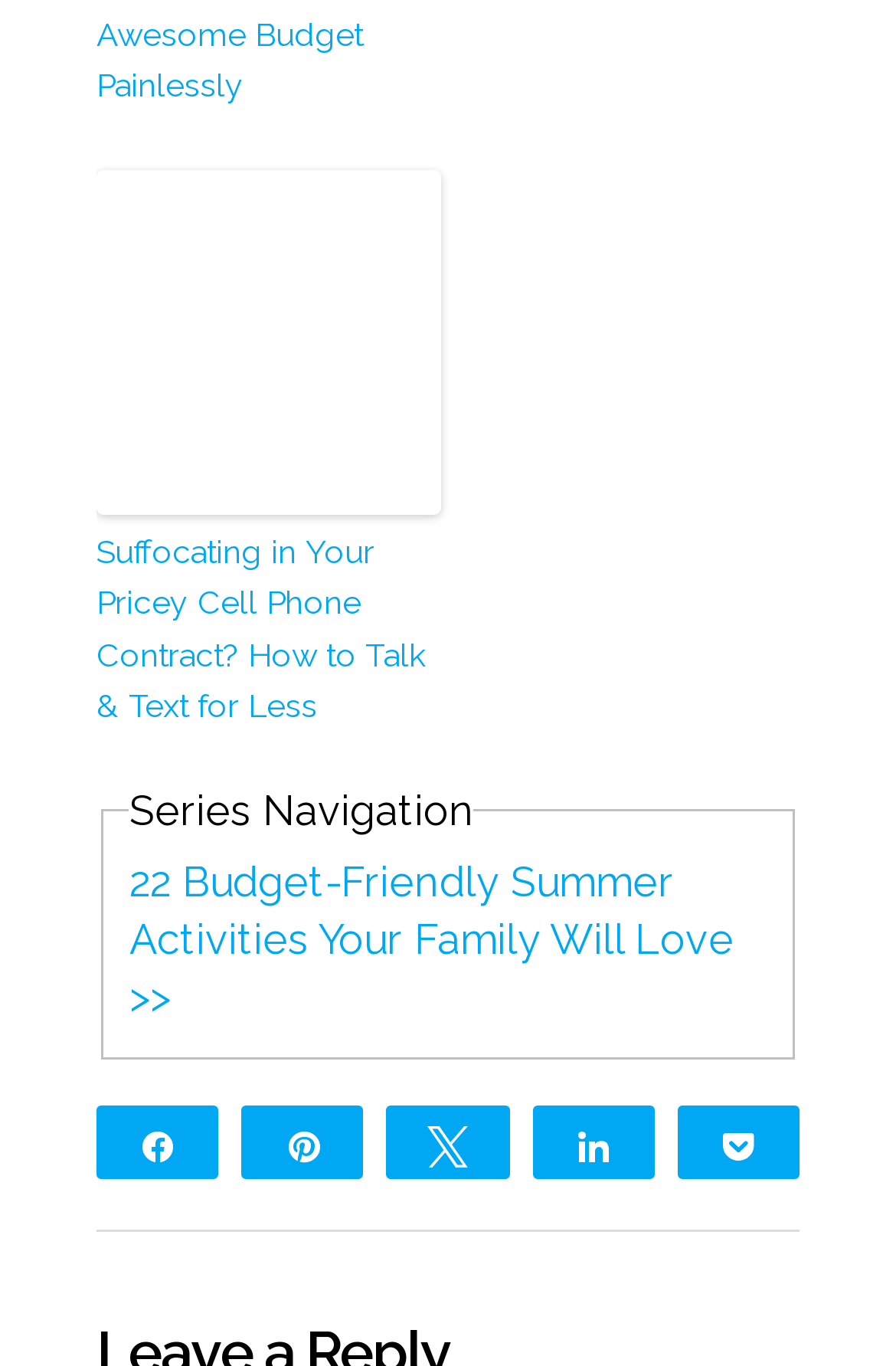Identify the bounding box coordinates for the region to click in order to carry out this instruction: "Share on Twitter". Provide the coordinates using four float numbers between 0 and 1, formatted as [left, top, right, bottom].

[0.434, 0.811, 0.566, 0.862]